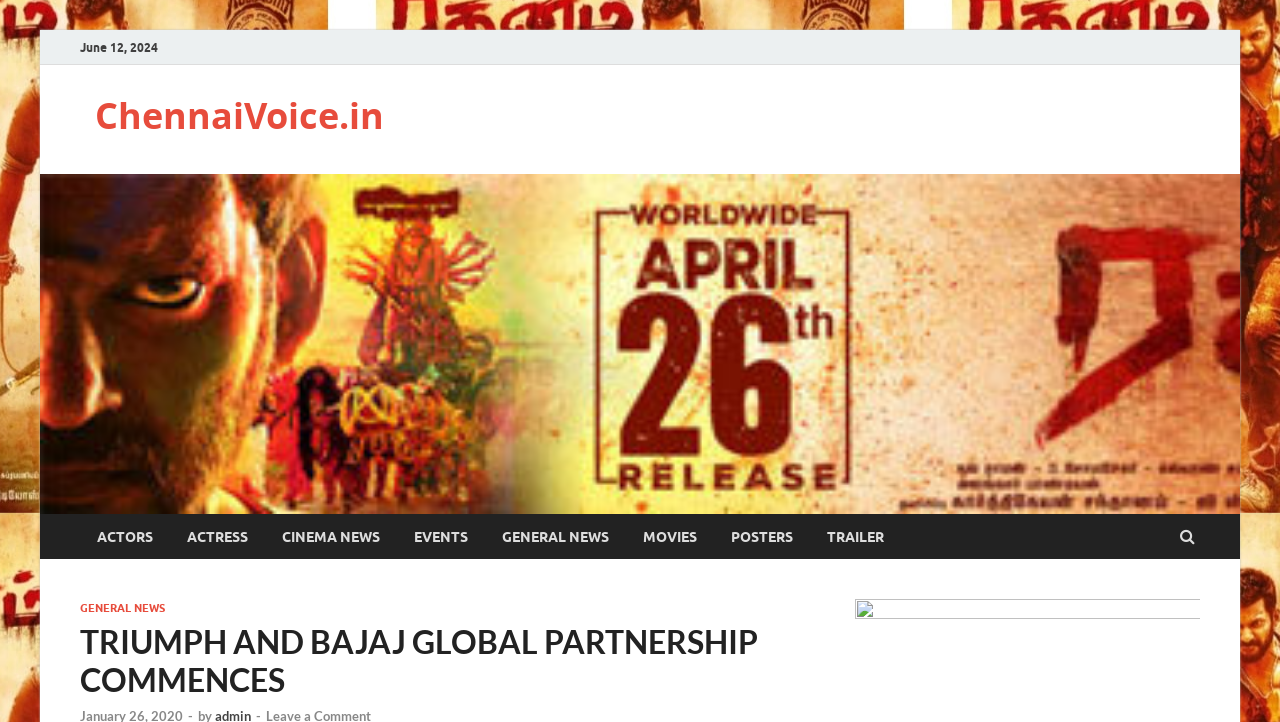Please determine the bounding box coordinates of the clickable area required to carry out the following instruction: "Read TRIUMPH AND BAJAJ GLOBAL PARTNERSHIP COMMENCES article". The coordinates must be four float numbers between 0 and 1, represented as [left, top, right, bottom].

[0.062, 0.863, 0.637, 0.969]